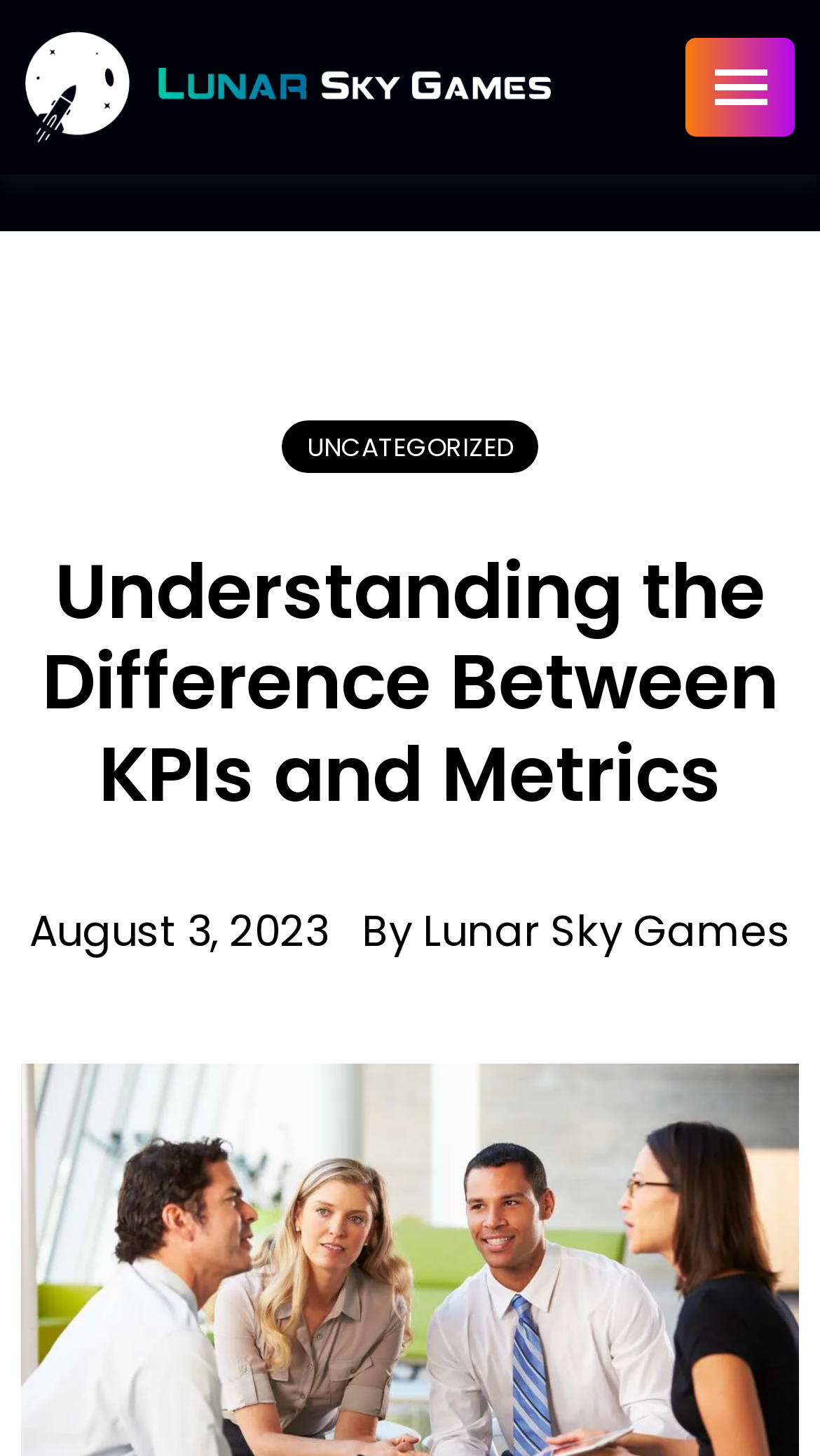Identify the headline of the webpage and generate its text content.

Understanding the Difference Between KPIs and Metrics